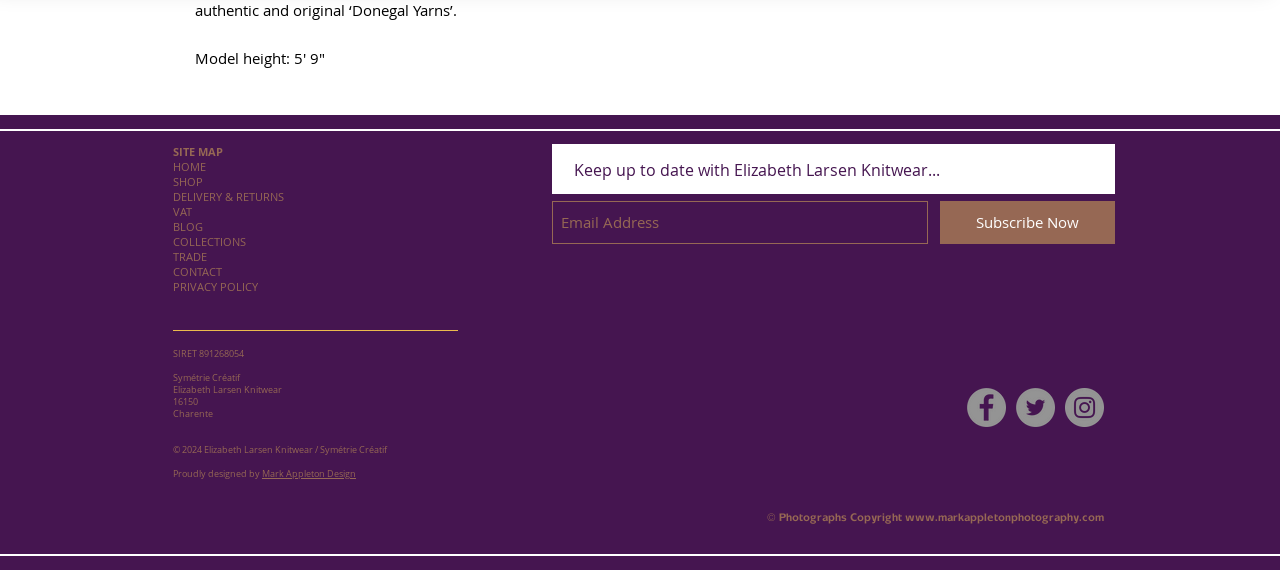What is the SIRET number?
Use the information from the screenshot to give a comprehensive response to the question.

The question can be answered by looking at the StaticText element with the text 'SIRET 891268054'.